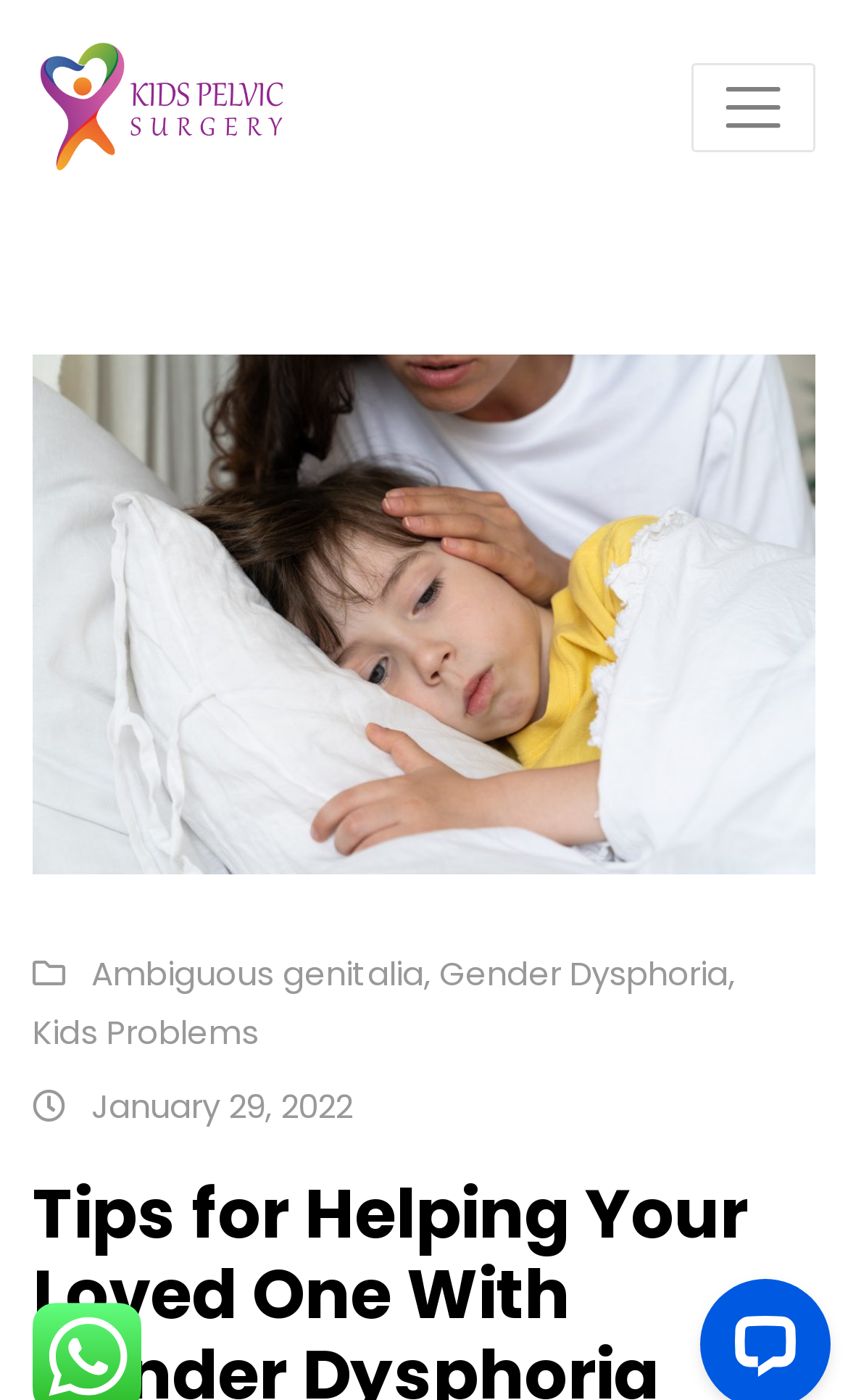Carefully examine the image and provide an in-depth answer to the question: What is the date of the latest article?

I found a StaticText element with the content 'January 29, 2022' which suggests that it is the date of the latest article.